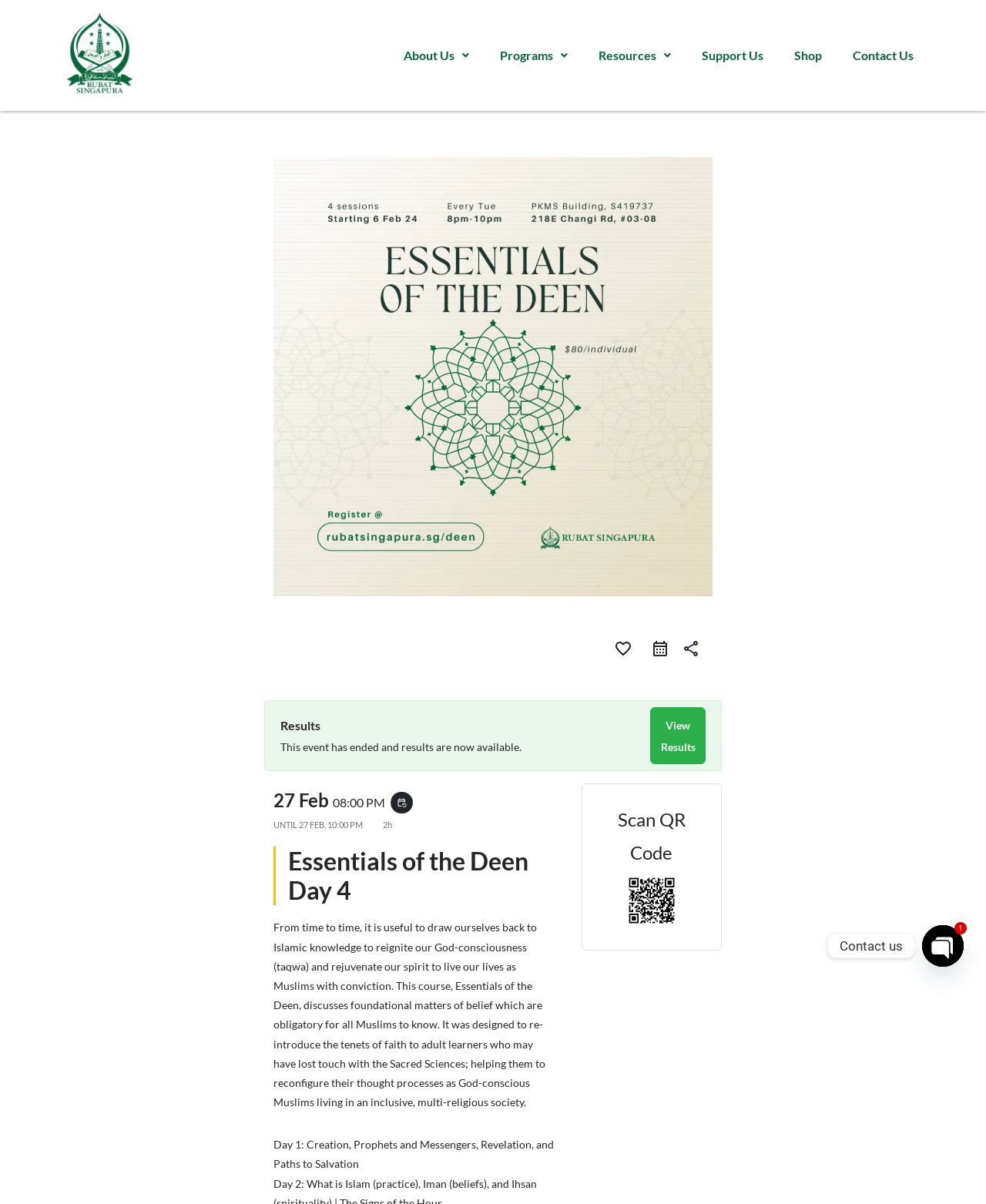Provide the bounding box coordinates of the UI element that matches the description: "portada4".

None